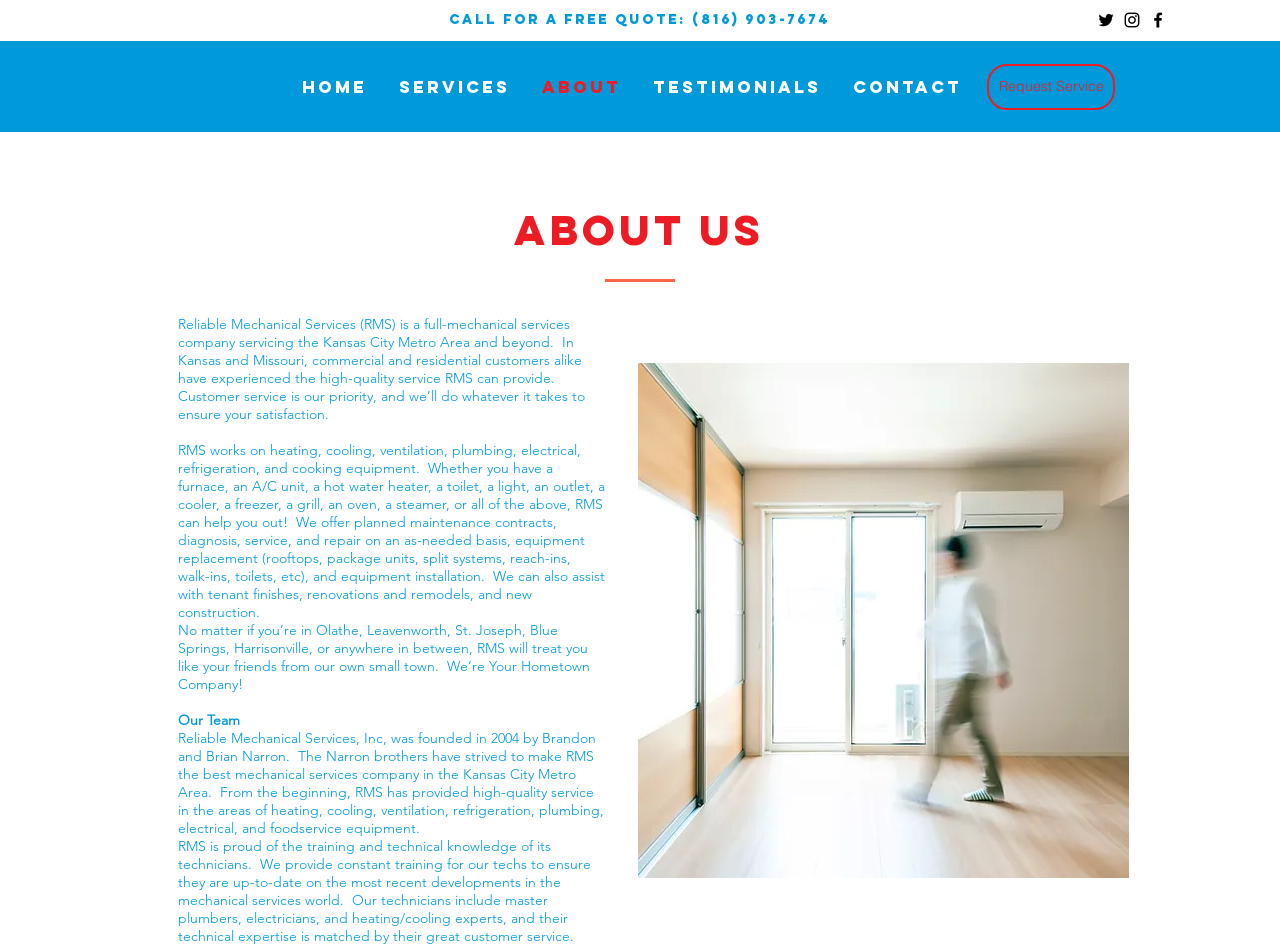What is the company name?
Refer to the image and provide a detailed answer to the question.

I found the company name 'Reliable Mechanical Services' in the StaticText element with the description 'Reliable Mechanical Services (RMS) is a full-mechanical services company servicing the Kansas City Metro Area and beyond.'